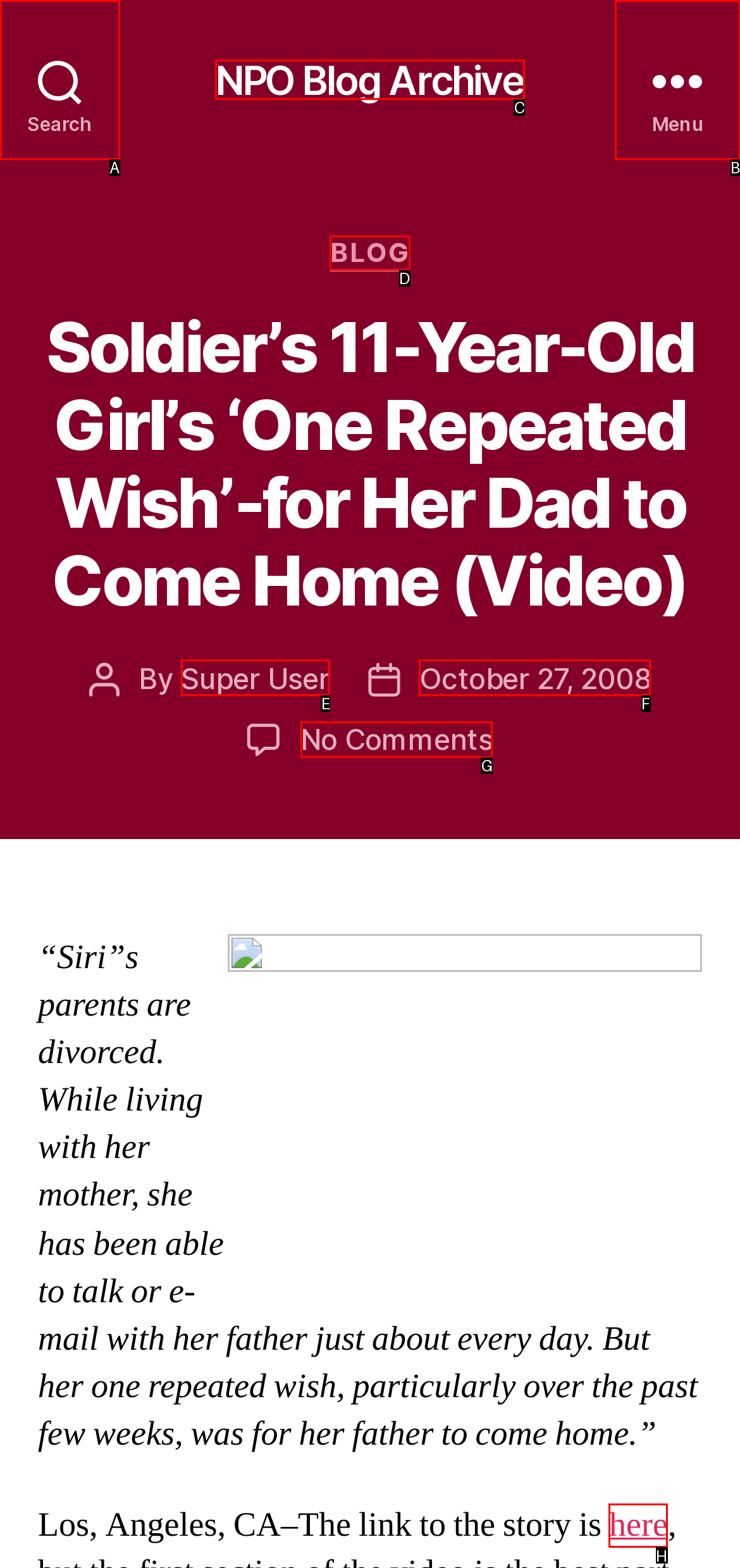Tell me the letter of the UI element I should click to accomplish the task: Go to the link here based on the choices provided in the screenshot.

H